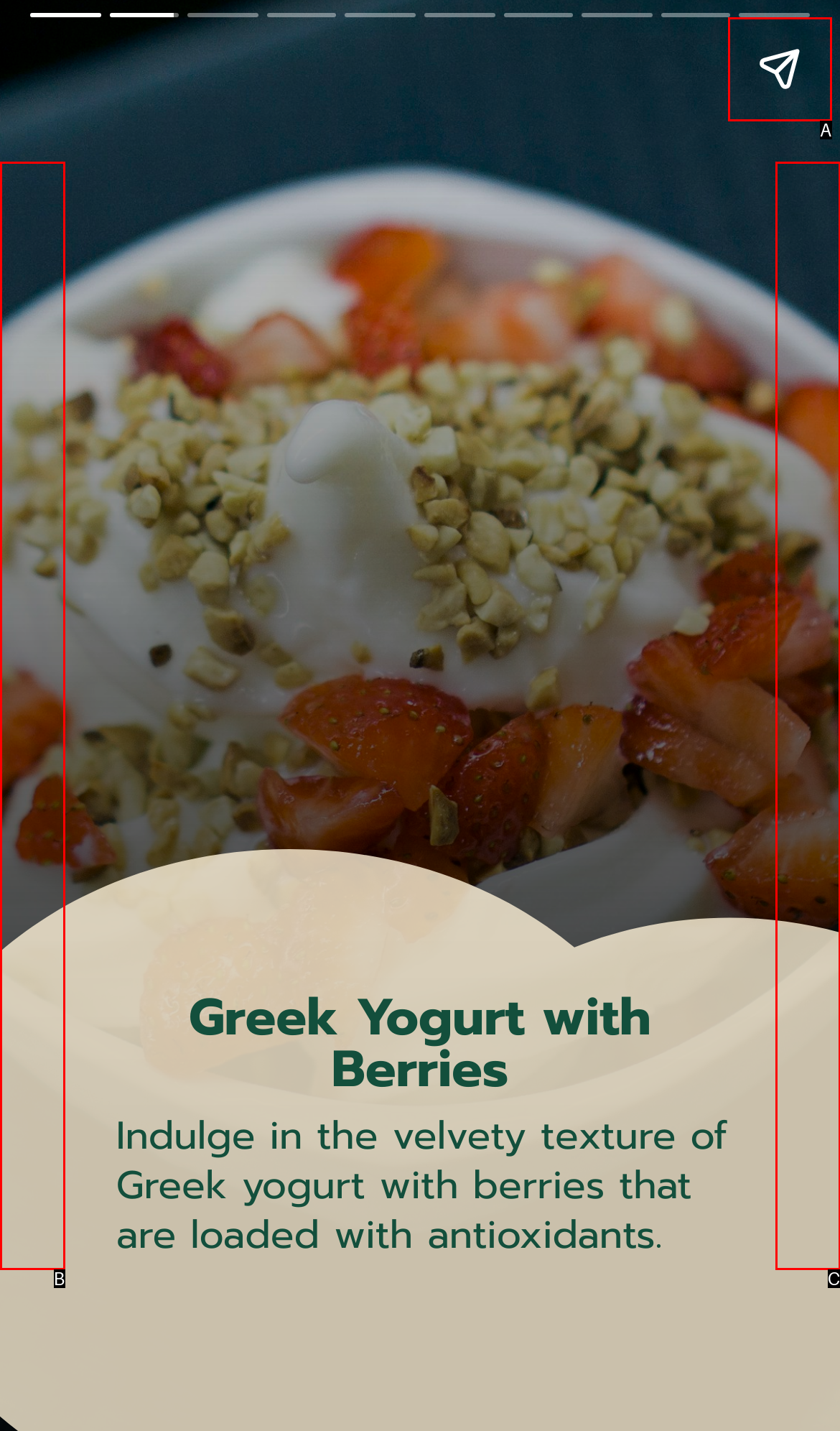From the provided options, pick the HTML element that matches the description: aria-label="Next page". Respond with the letter corresponding to your choice.

C